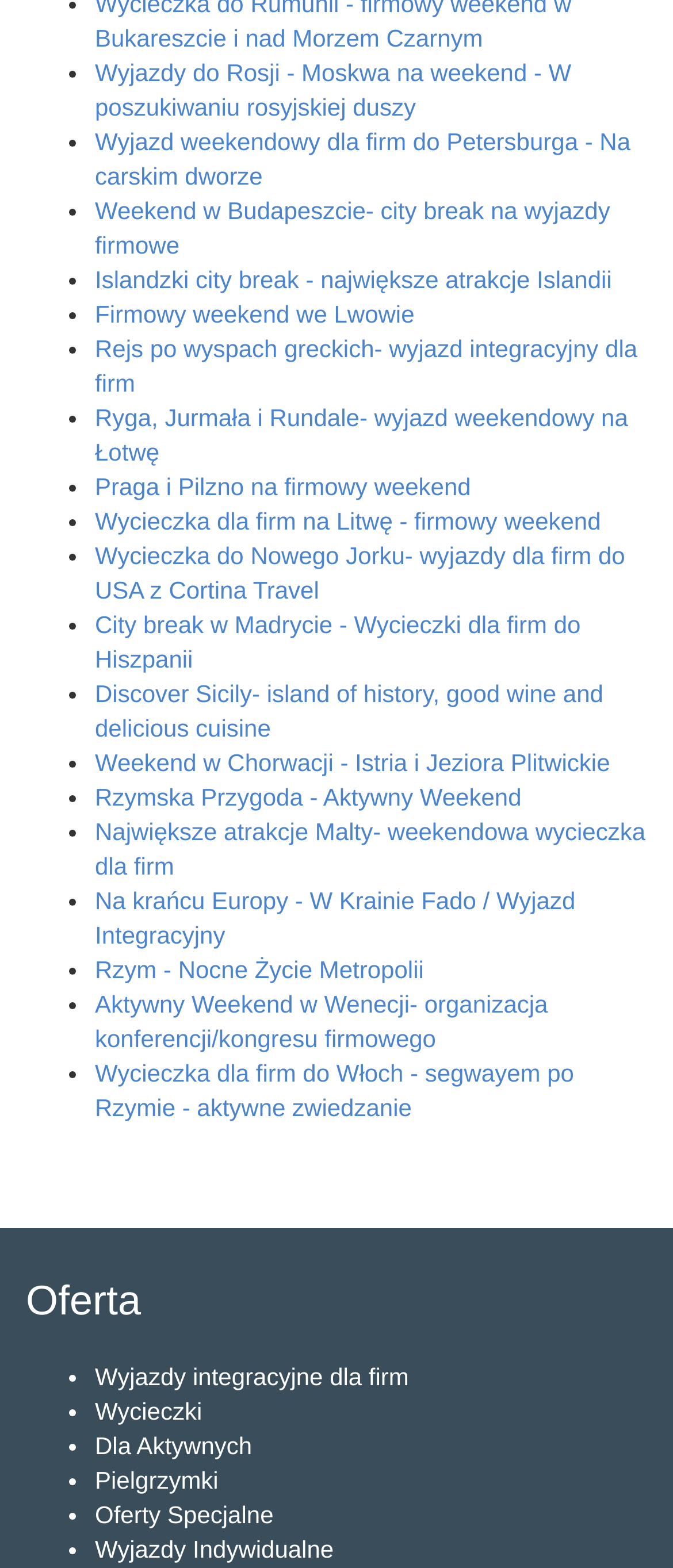Based on the visual content of the image, answer the question thoroughly: What is the theme of the travel options?

After analyzing the text of the links, I noticed that most of them are related to city breaks and team building activities, suggesting that the theme of the travel options is focused on corporate events and leisure travel.